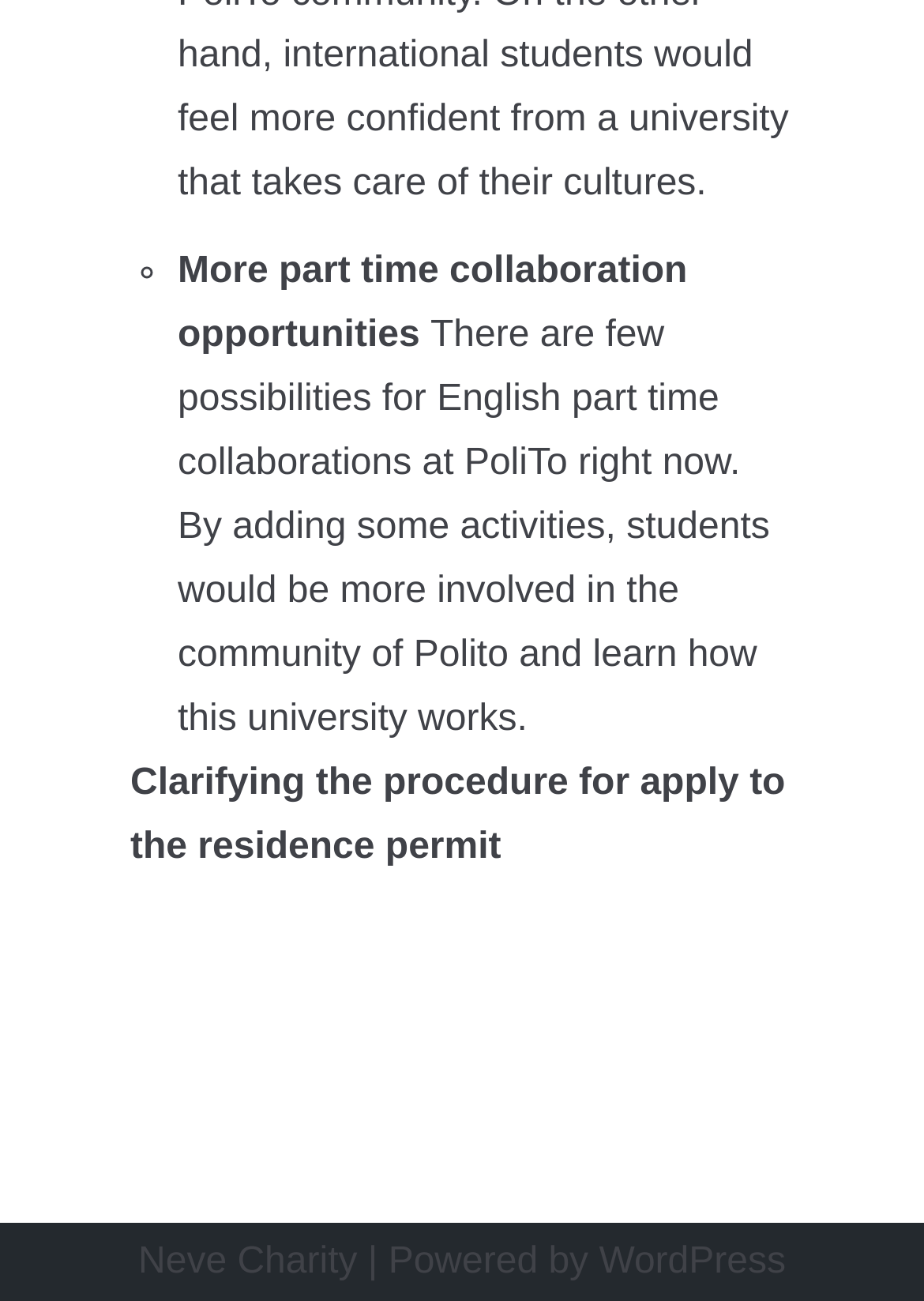What platform is powering the website?
Please answer the question as detailed as possible based on the image.

The platform powering the website is WordPress, which is mentioned in the link element with the text 'WordPress' located near the bottom of the webpage, along with the text 'Powered by'.